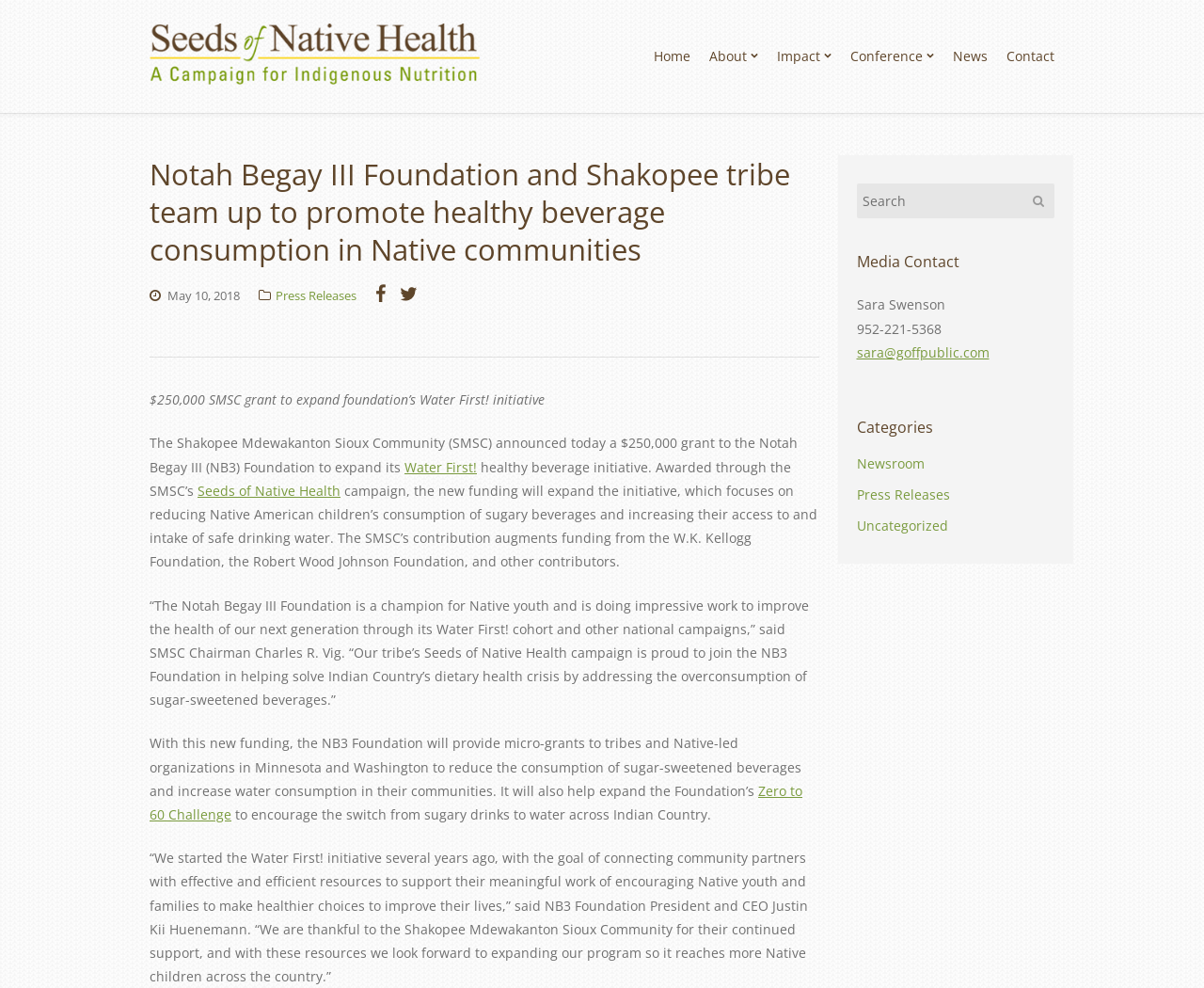What is the goal of the Water First! initiative?
Provide a short answer using one word or a brief phrase based on the image.

Reduce sugary drinks consumption